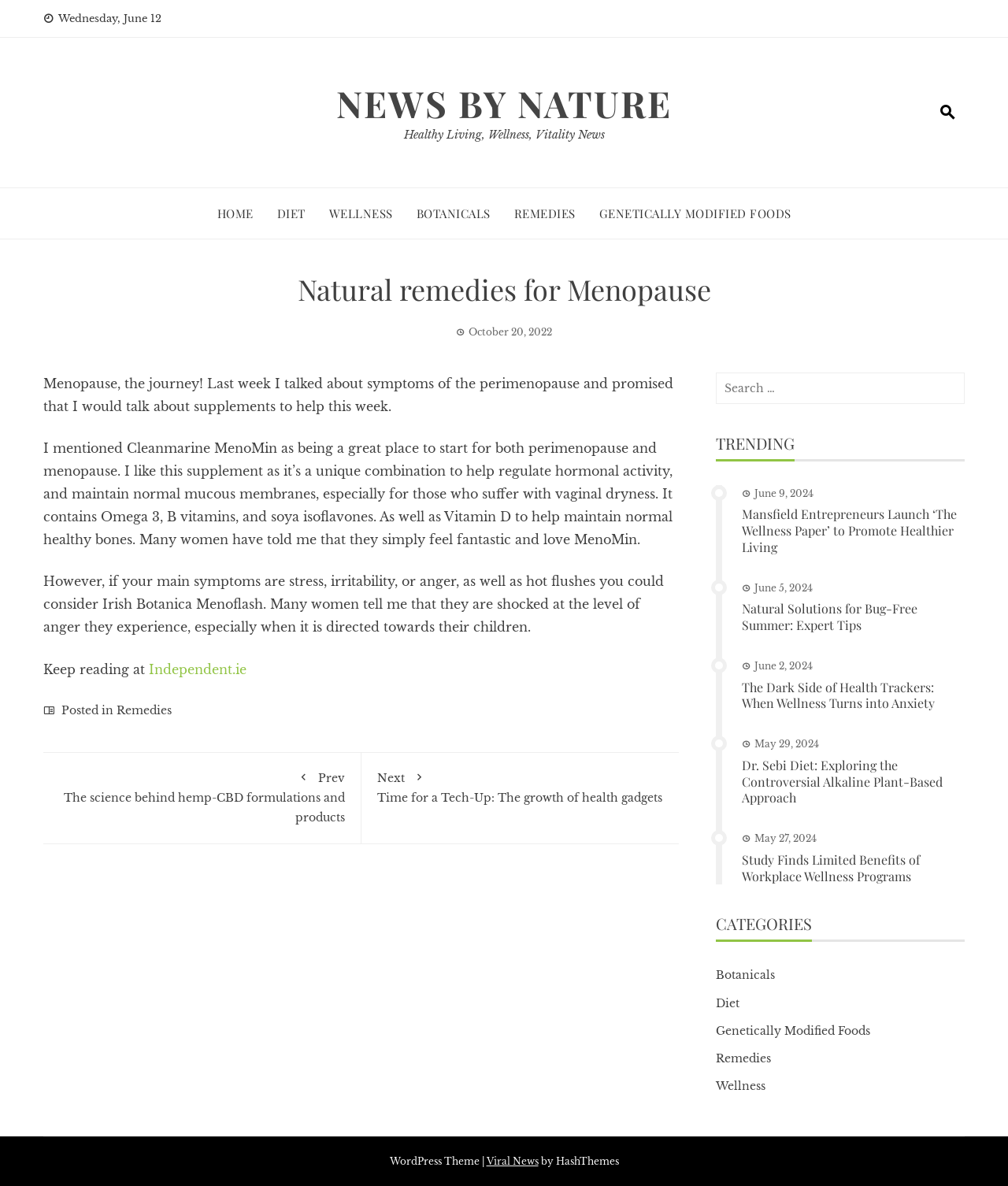Show me the bounding box coordinates of the clickable region to achieve the task as per the instruction: "Click on the 'BOTANICALS' category".

[0.71, 0.814, 0.769, 0.831]